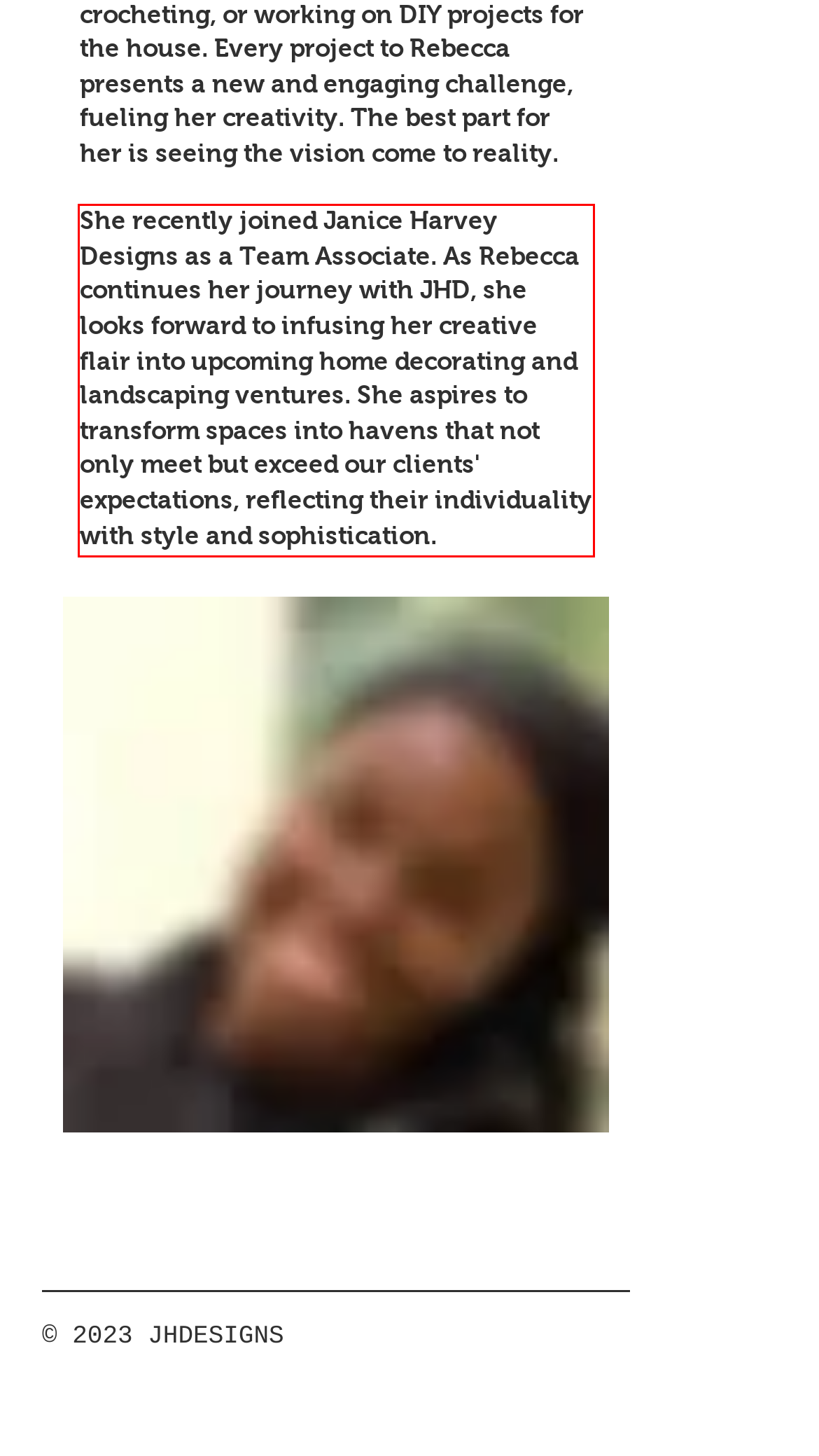Identify and transcribe the text content enclosed by the red bounding box in the given screenshot.

She recently joined Janice Harvey Designs as a Team Associate. As Rebecca continues her journey with JHD, she looks forward to infusing her creative flair into upcoming home decorating and landscaping ventures. She aspires to transform spaces into havens that not only meet but exceed our clients' expectations, reflecting their individuality with style and sophistication.